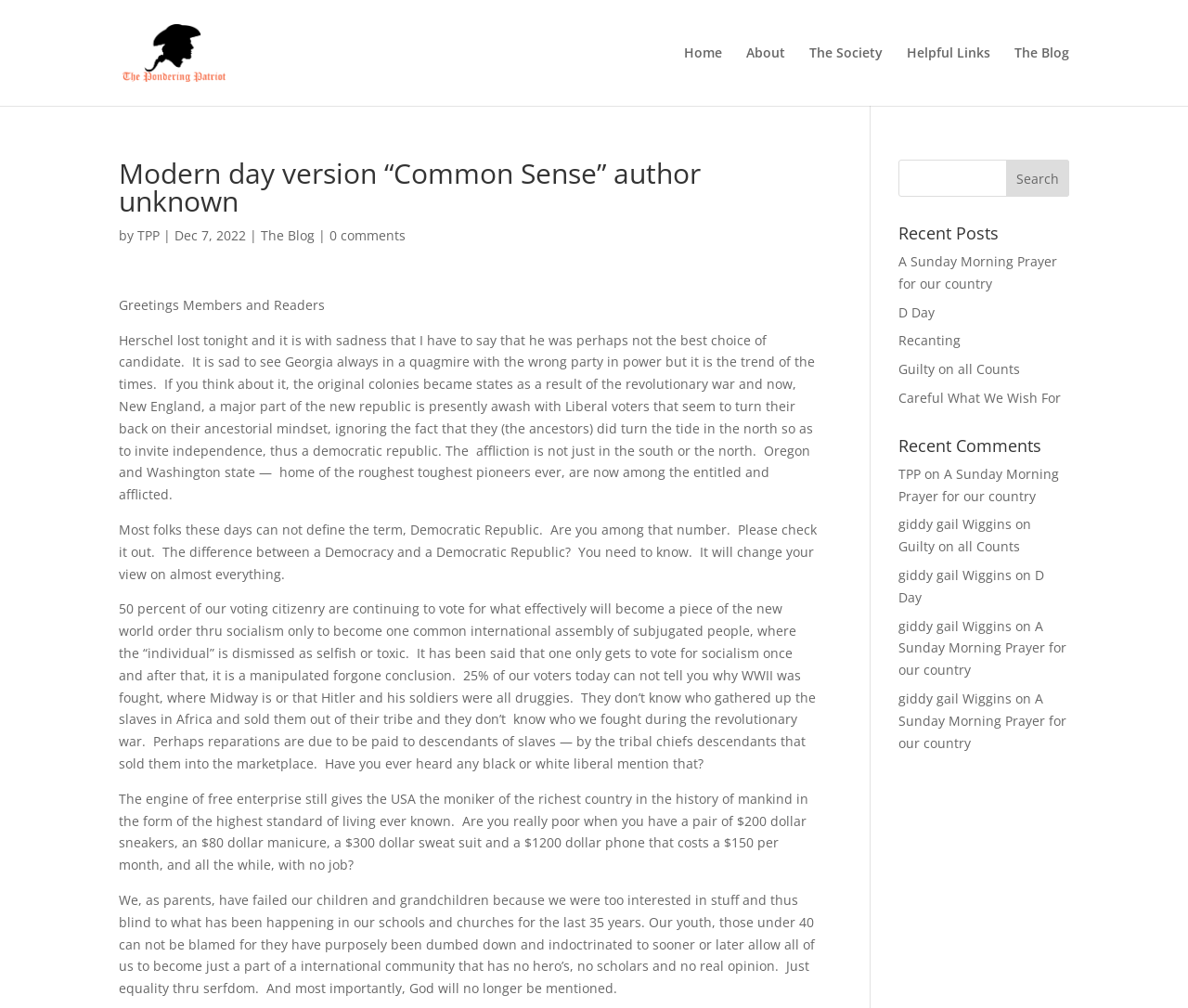Determine the bounding box coordinates for the HTML element mentioned in the following description: "TPP". The coordinates should be a list of four floats ranging from 0 to 1, represented as [left, top, right, bottom].

[0.116, 0.225, 0.134, 0.242]